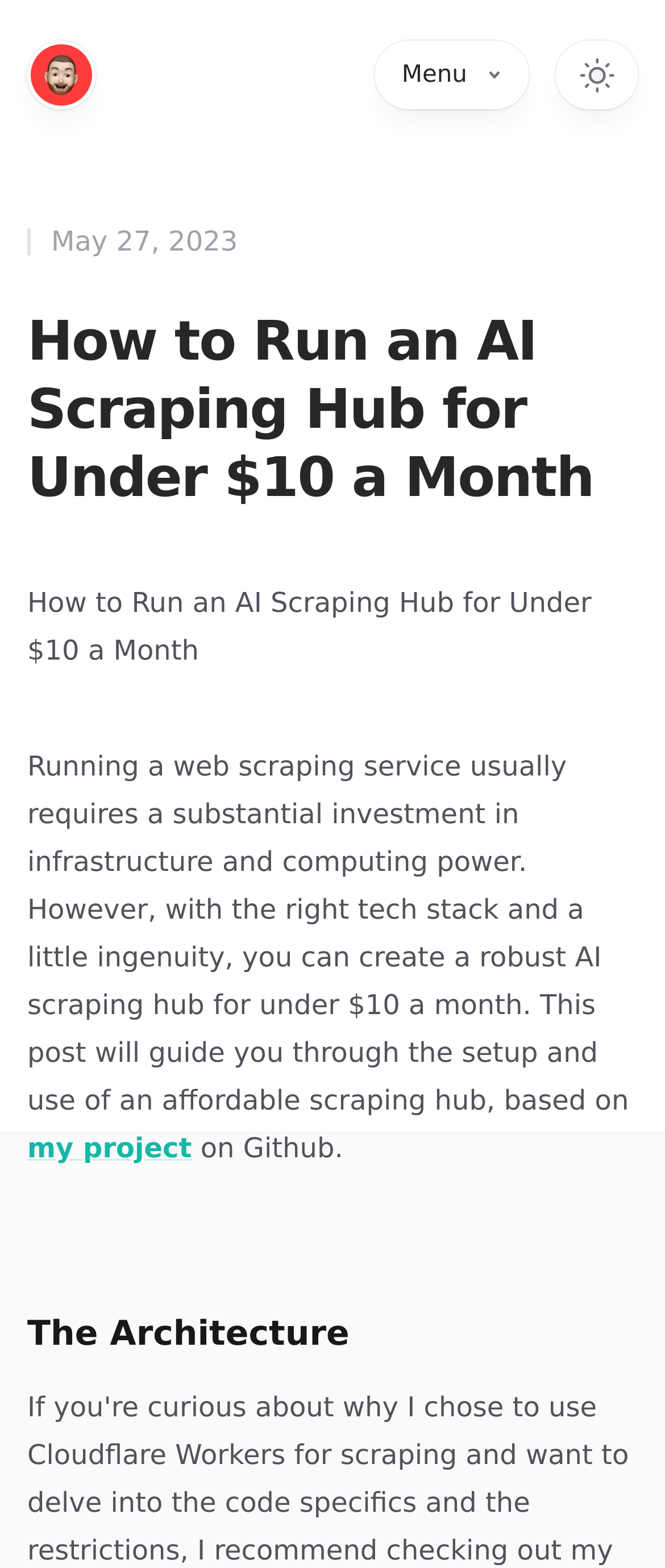Analyze and describe the webpage in a detailed narrative.

The webpage is about running an AI scraping hub for under $10 a month. At the top left, there is a "Home" link, and to its right, a "Menu" button and a "Toggle dark mode" button. Below these buttons, there is a header section that spans the entire width of the page. Within this header, there is a main heading that reads "How to Run an AI Scraping Hub for Under $10 a Month" and a time stamp indicating the post was published on May 27, 2023.

Below the header, there is a repeated heading with the same title, followed by a paragraph of text that explains the purpose of the post. The text describes how to create a robust AI scraping hub for under $10 a month and mentions a project on Github. The paragraph is divided into two parts, with a link to "my project" in the middle.

Further down, there is another heading titled "The Architecture", which likely introduces a section that explains the technical details of the scraping hub.